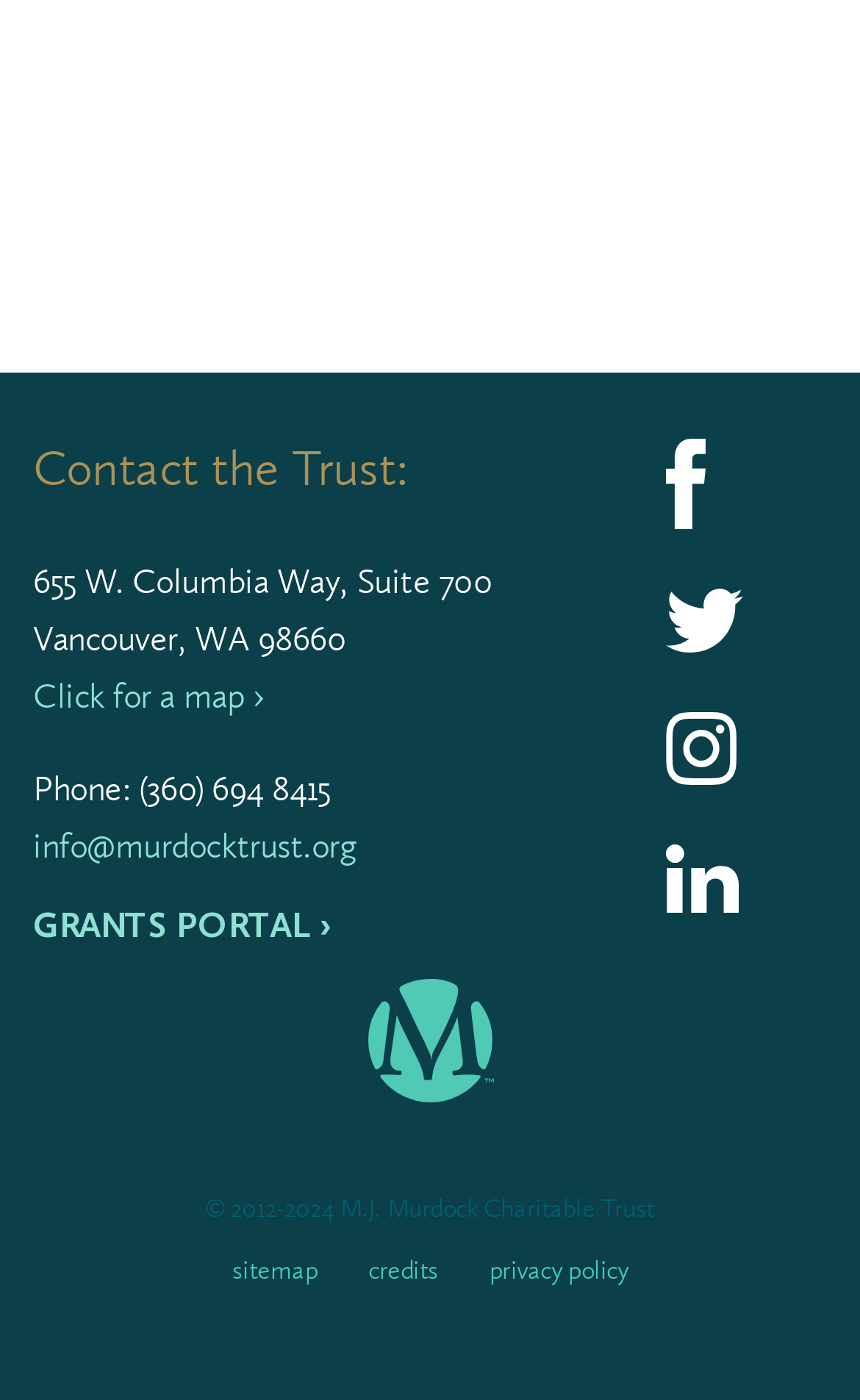Please identify the bounding box coordinates of the area that needs to be clicked to follow this instruction: "Click for a map".

[0.038, 0.481, 0.306, 0.511]